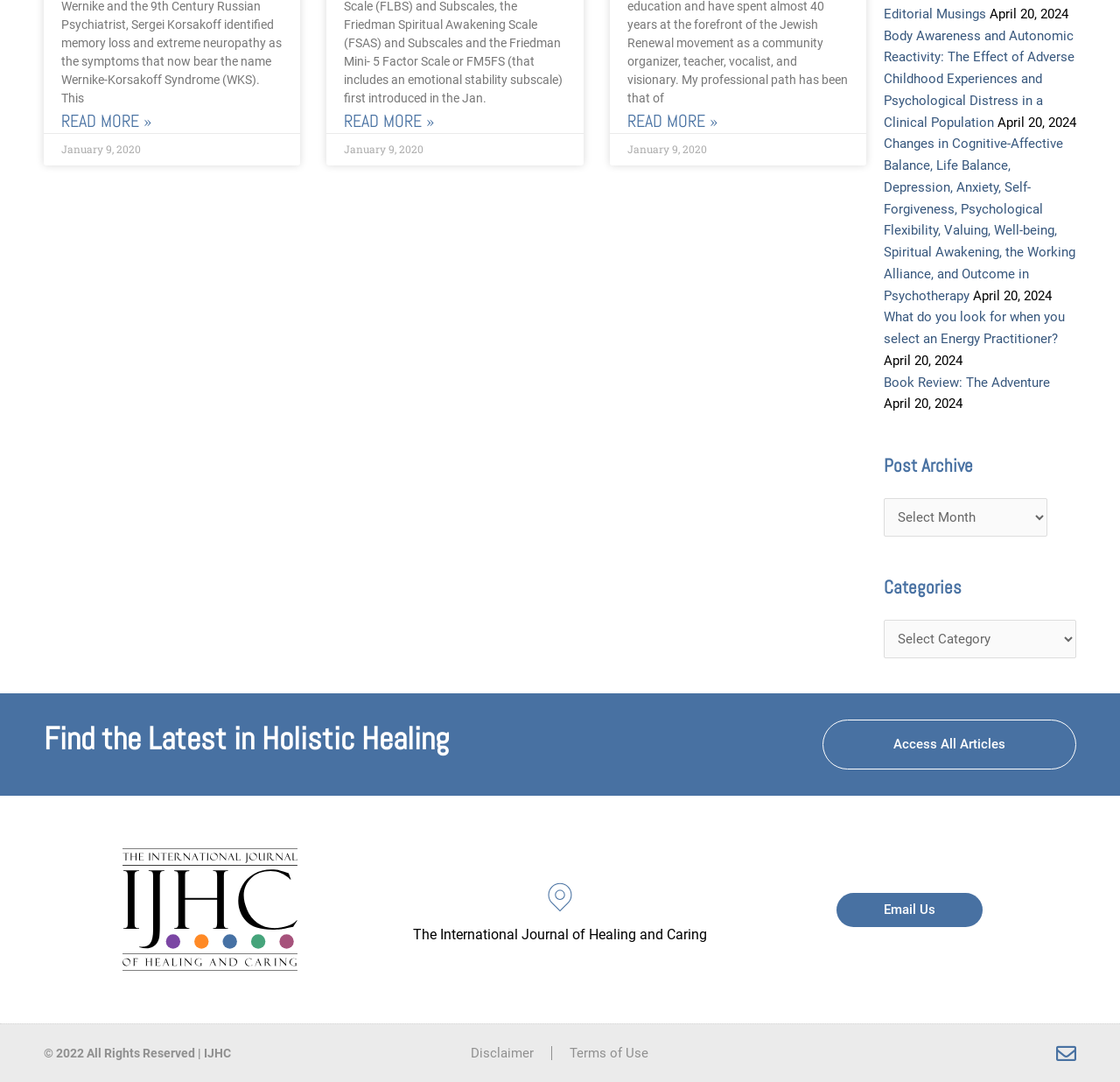For the element described, predict the bounding box coordinates as (top-left x, top-left y, bottom-right x, bottom-right y). All values should be between 0 and 1. Element description: Get filename from Content-Disposition

None